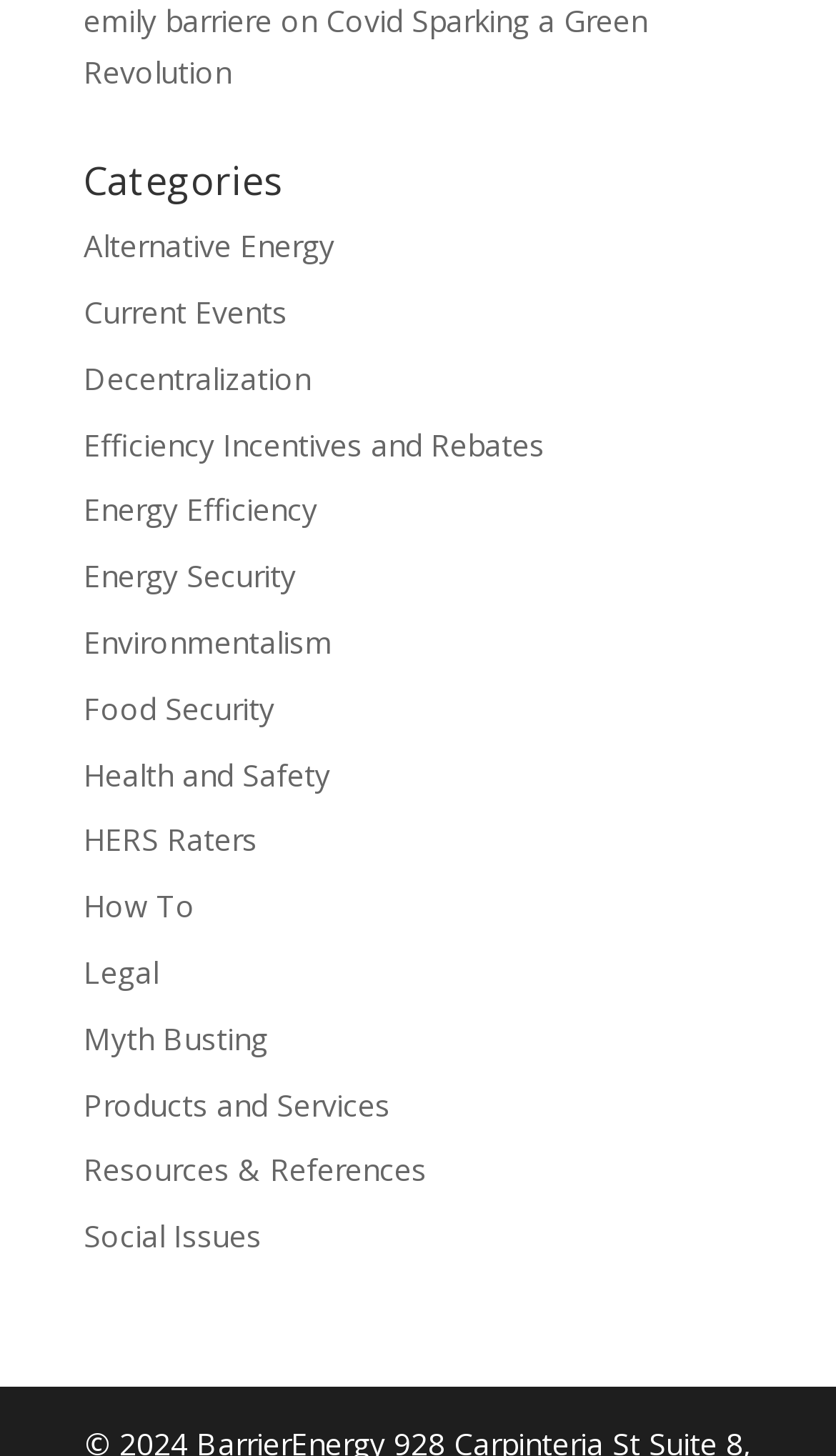Find and indicate the bounding box coordinates of the region you should select to follow the given instruction: "Explore Resources & References".

[0.1, 0.79, 0.51, 0.818]